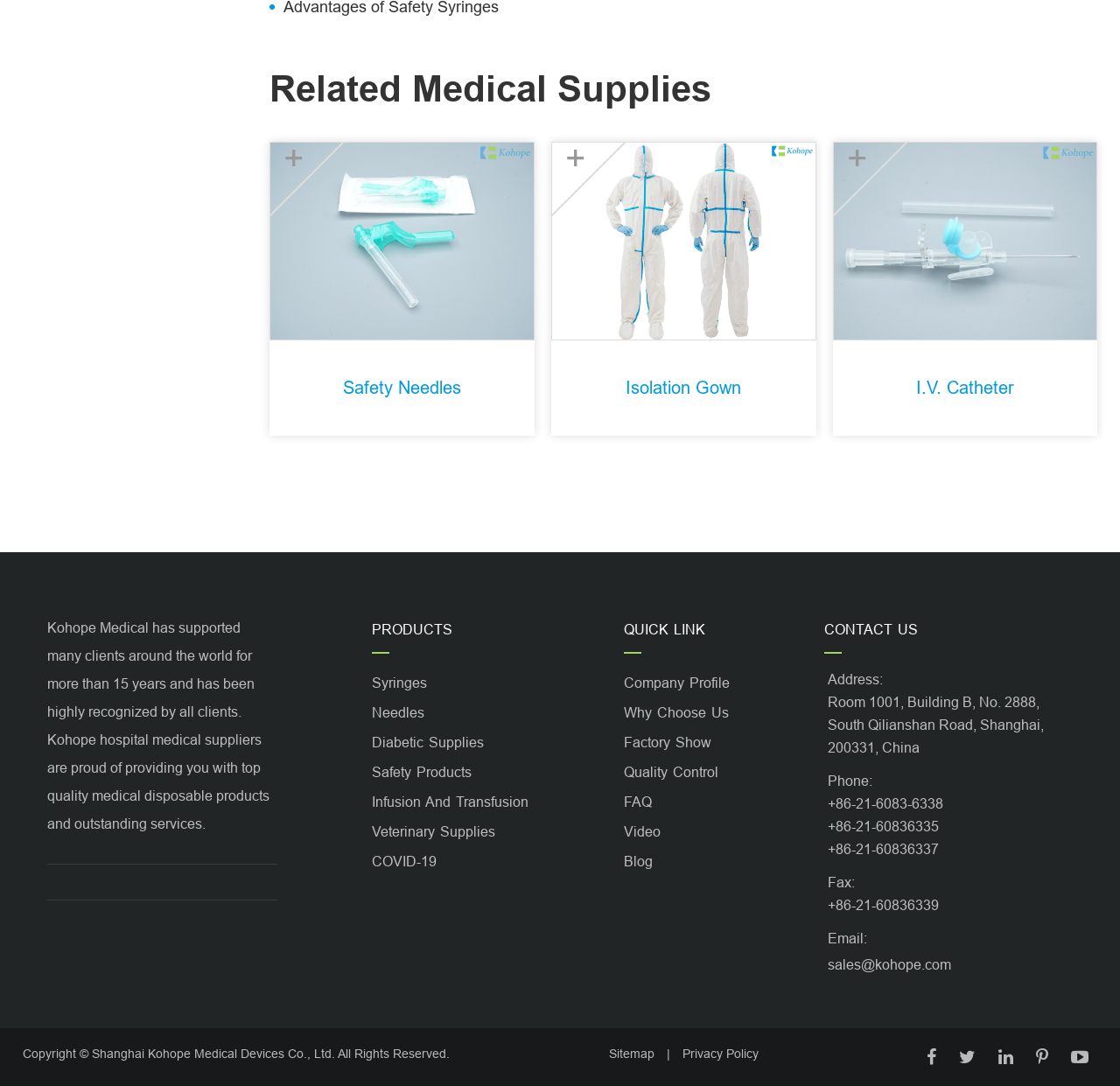Please analyze the image and provide a thorough answer to the question:
What type of products does the company provide?

I found this information by looking at the introduction section, where it says 'Kohope hospital medical suppliers are proud of providing you with top quality medical disposable products and outstanding services.'